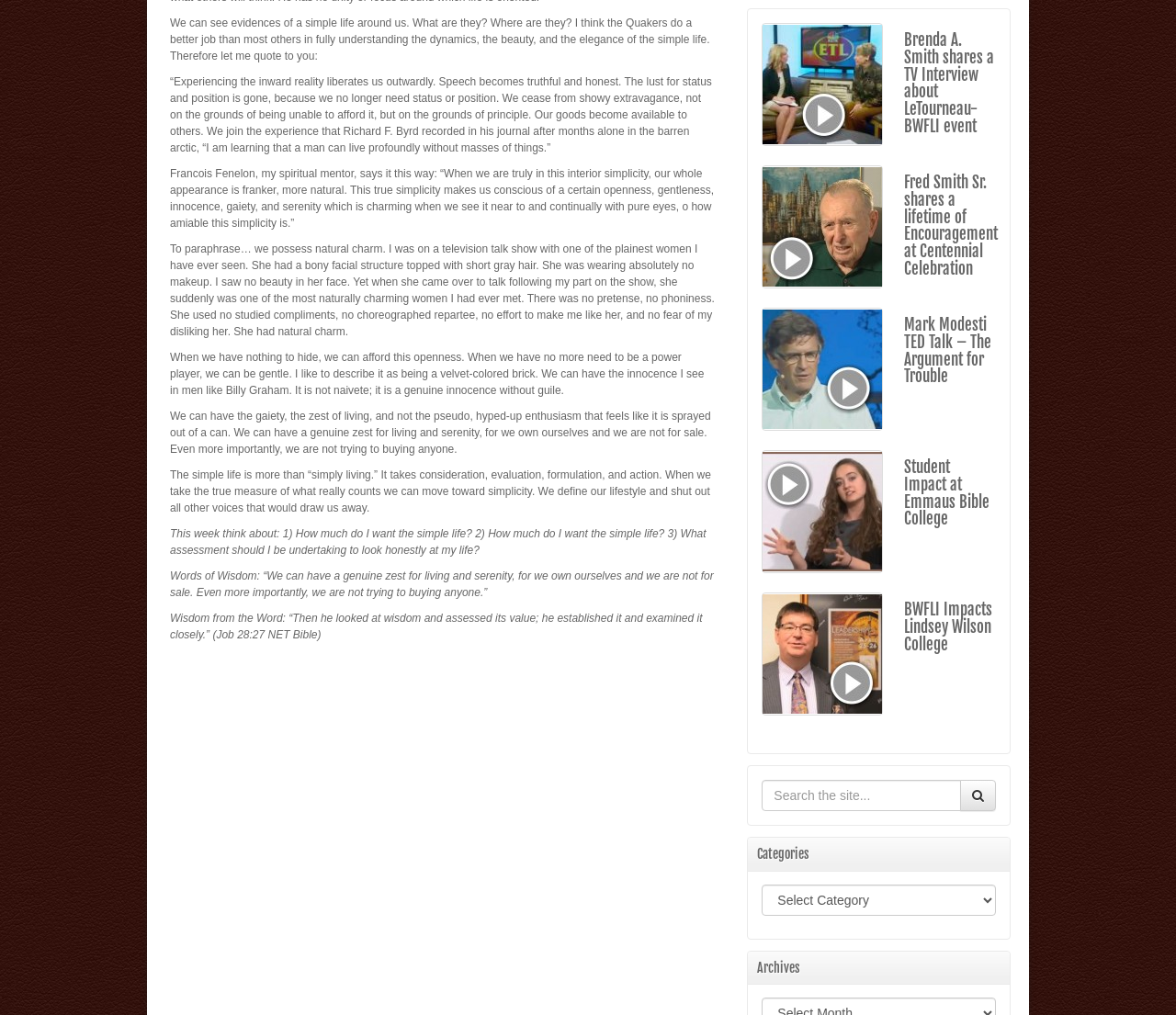Extract the bounding box coordinates for the HTML element that matches this description: "name="s" placeholder="Search the site..."". The coordinates should be four float numbers between 0 and 1, i.e., [left, top, right, bottom].

[0.648, 0.769, 0.817, 0.799]